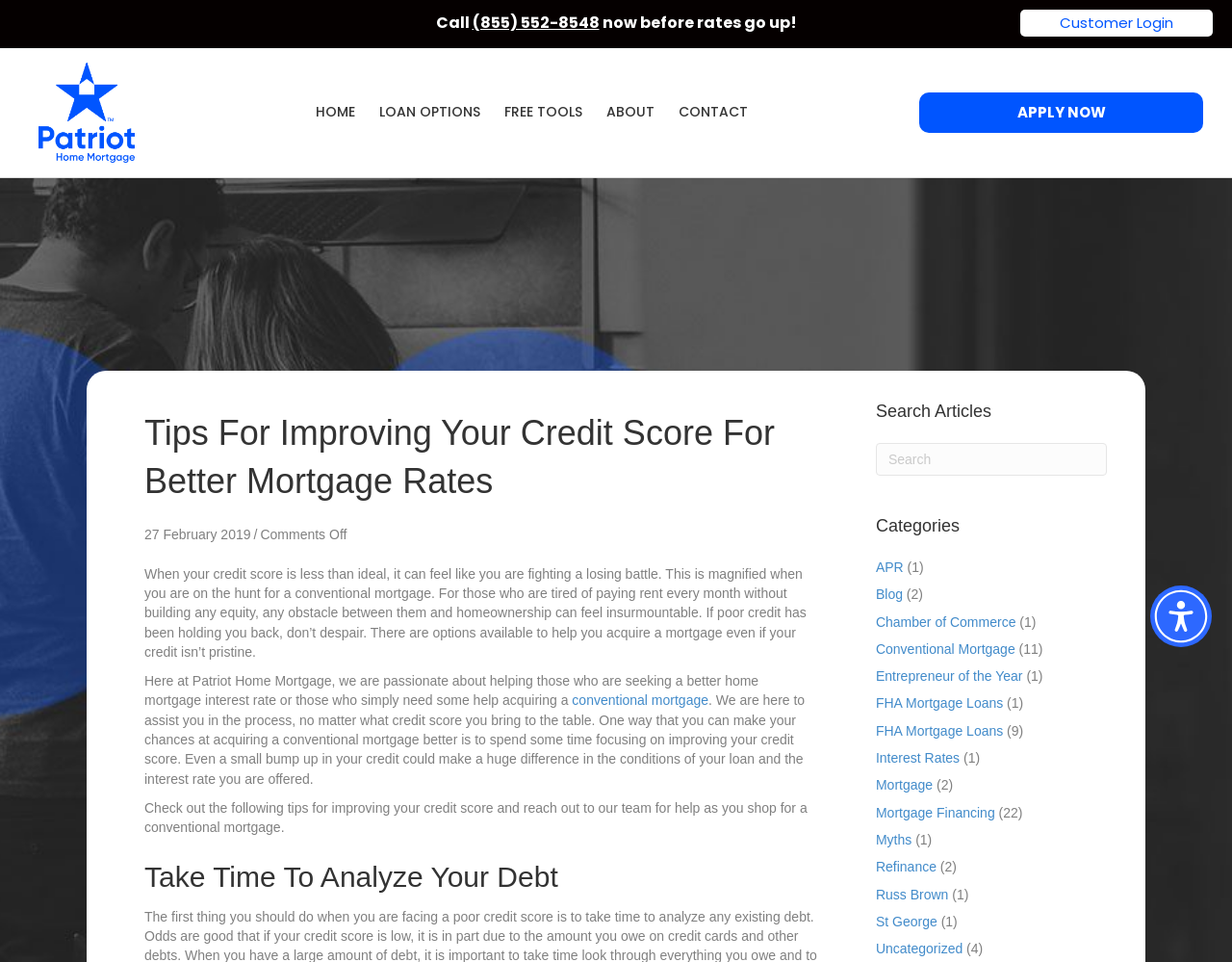Determine the primary headline of the webpage.

Tips For Improving Your Credit Score For Better Mortgage Rates